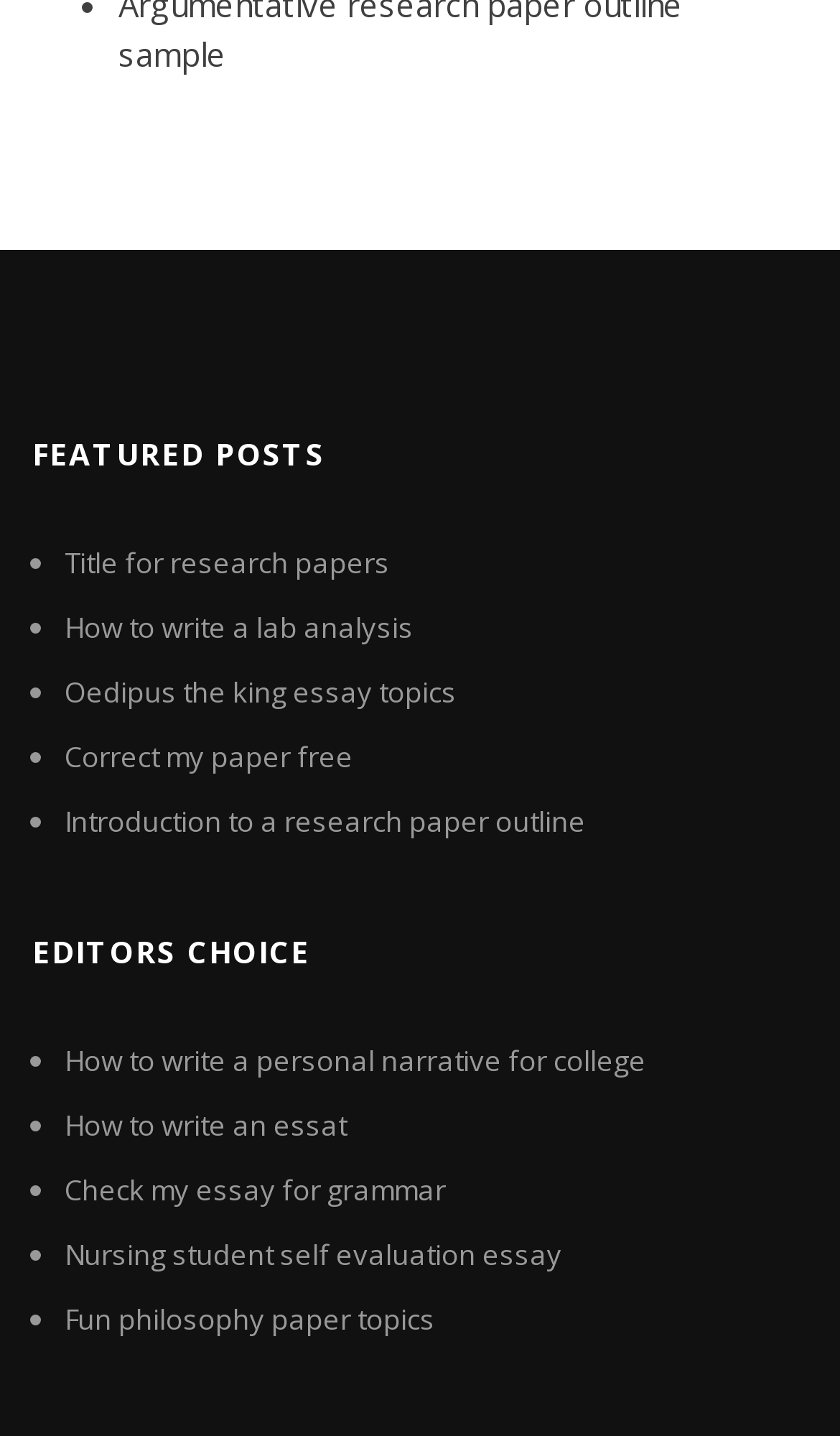Using the provided element description: "Title for research papers", determine the bounding box coordinates of the corresponding UI element in the screenshot.

[0.077, 0.378, 0.464, 0.406]